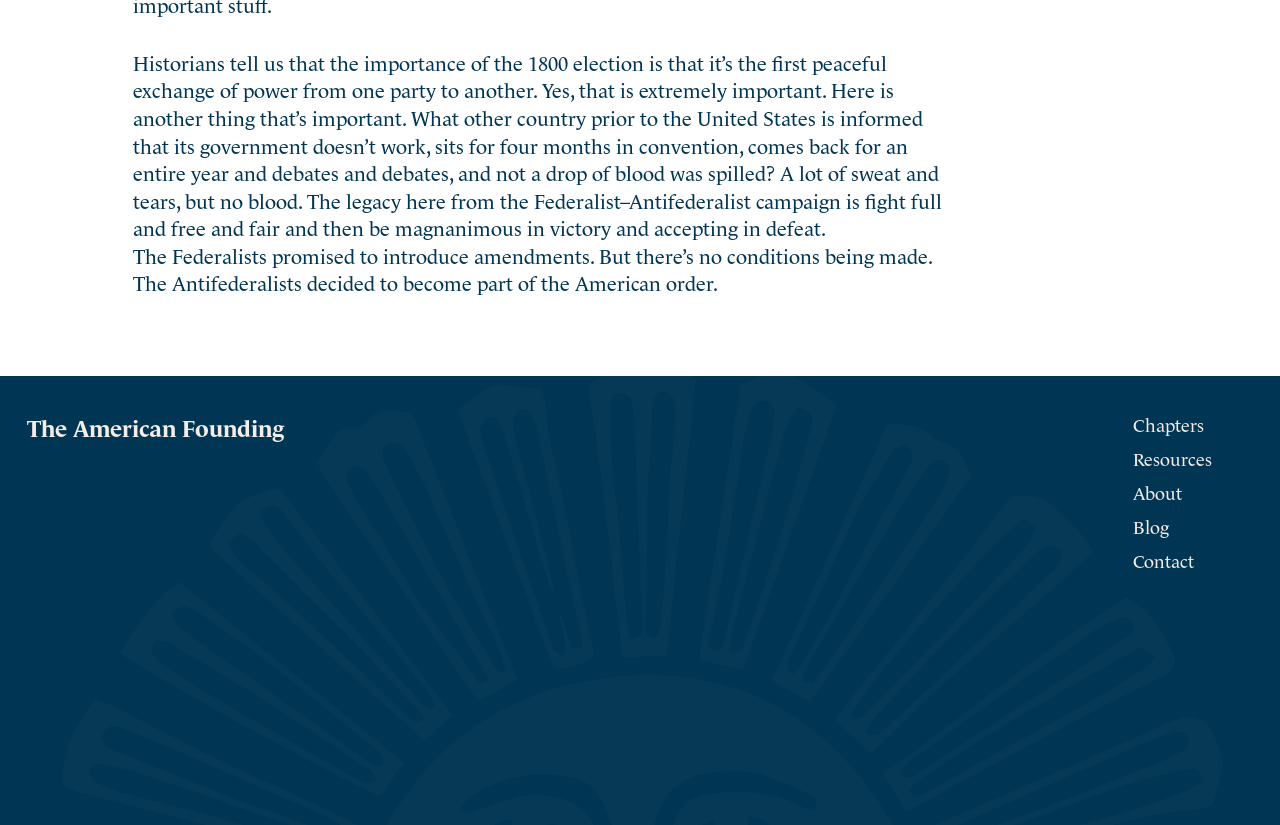Based on the image, please elaborate on the answer to the following question:
What is the name of the campaign mentioned?

The name of the campaign mentioned in the text is the Federalist-Antifederalist campaign, which is mentioned in the context of the 1800 election. This campaign is described as a peaceful exchange of power from one party to another.